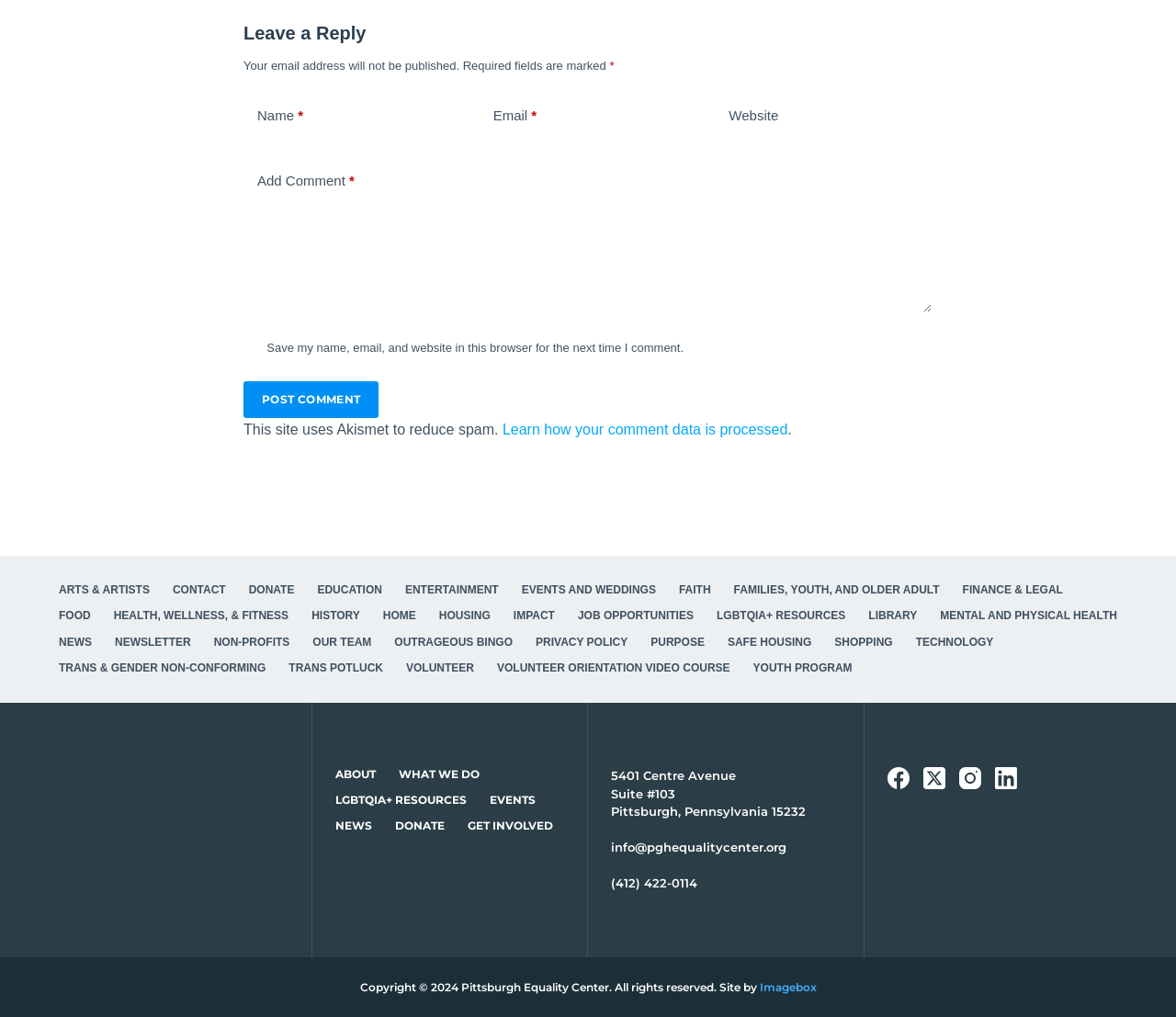What is the address of the Pittsburgh Equality Center?
Carefully analyze the image and provide a thorough answer to the question.

The address is located in the footer section of the webpage, and it is specified as '5401 Centre Avenue, Suite #103, Pittsburgh, Pennsylvania 15232'.